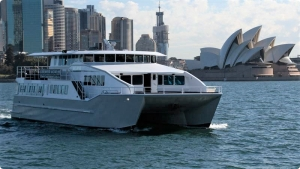What is the iconic building visible in the background?
Answer the question with a single word or phrase derived from the image.

Sydney Opera House